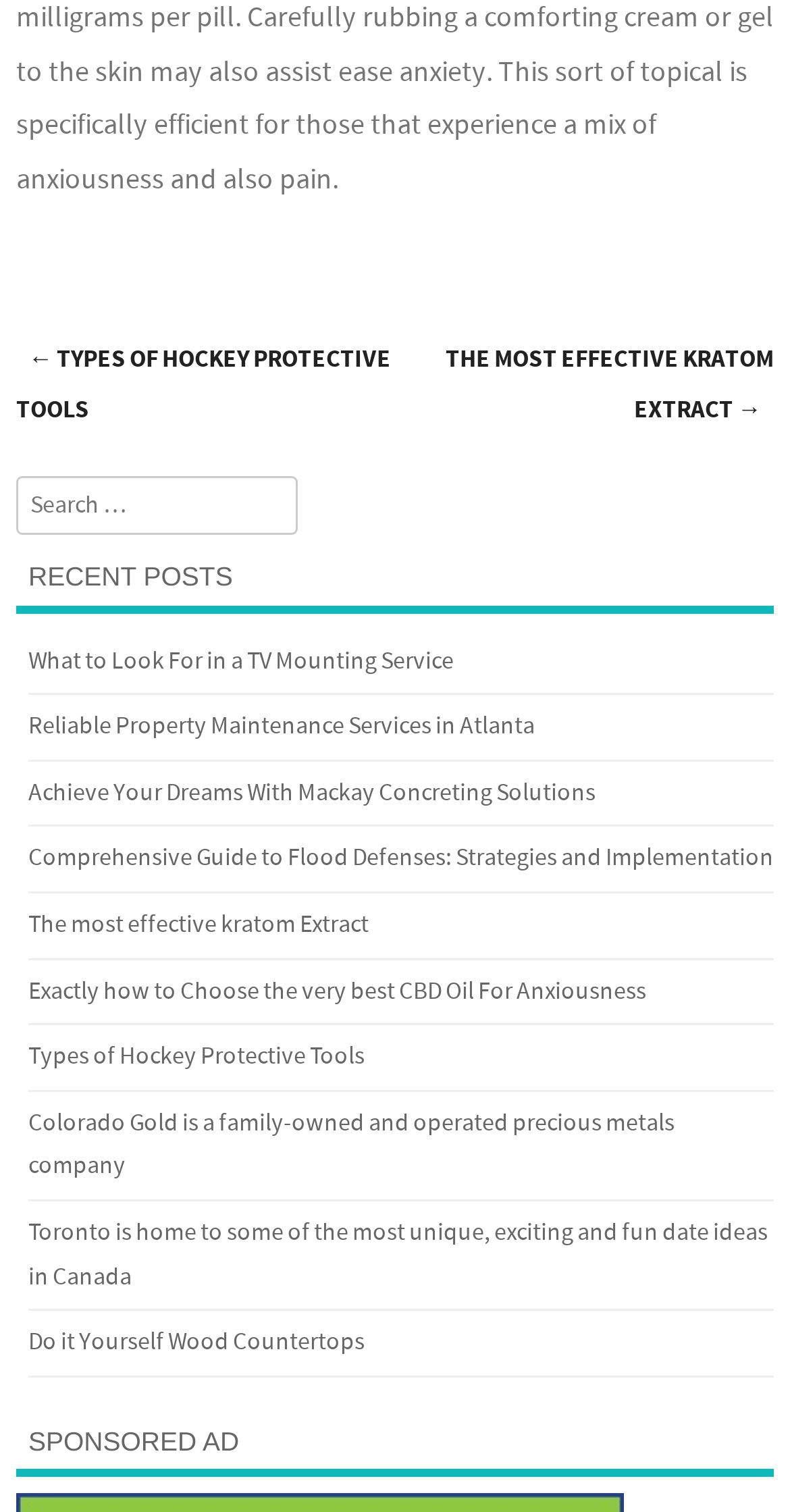Please answer the following question using a single word or phrase: 
What type of content is listed under 'RECENT POSTS'?

Links to articles